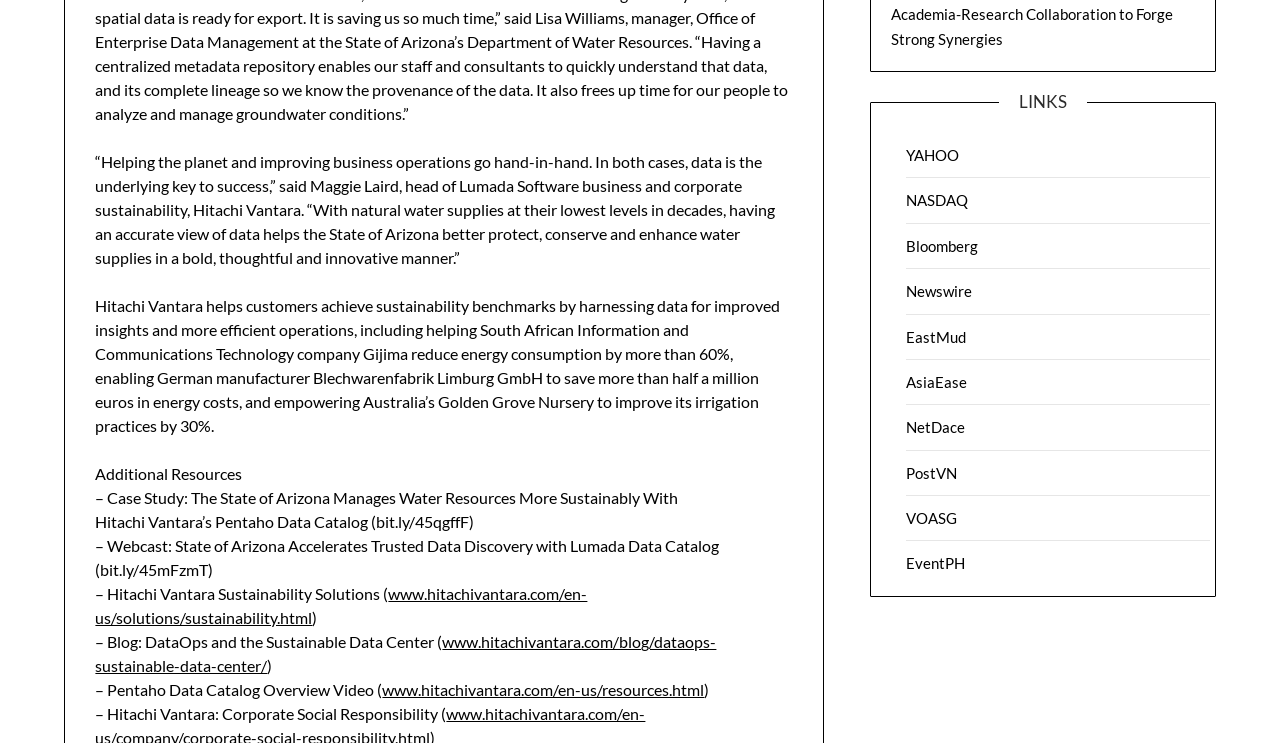Please study the image and answer the question comprehensively:
How much energy did Gijima reduce its consumption by?

The webpage mentions that Gijima, a South African Information and Communications Technology company, was able to reduce its energy consumption by more than 60% with the help of Hitachi Vantara.